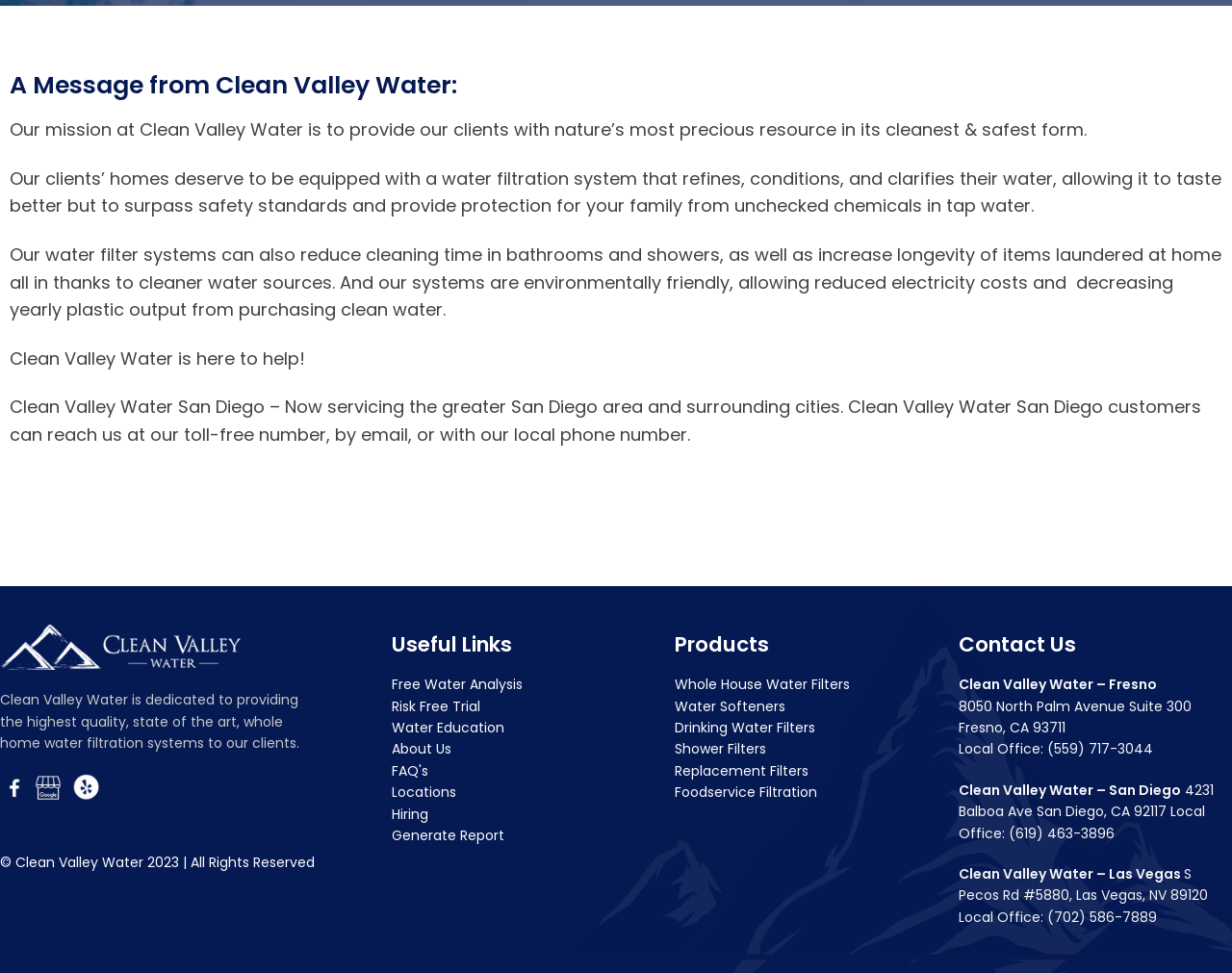Find the bounding box coordinates for the element described here: "Locations".

[0.318, 0.803, 0.532, 0.826]